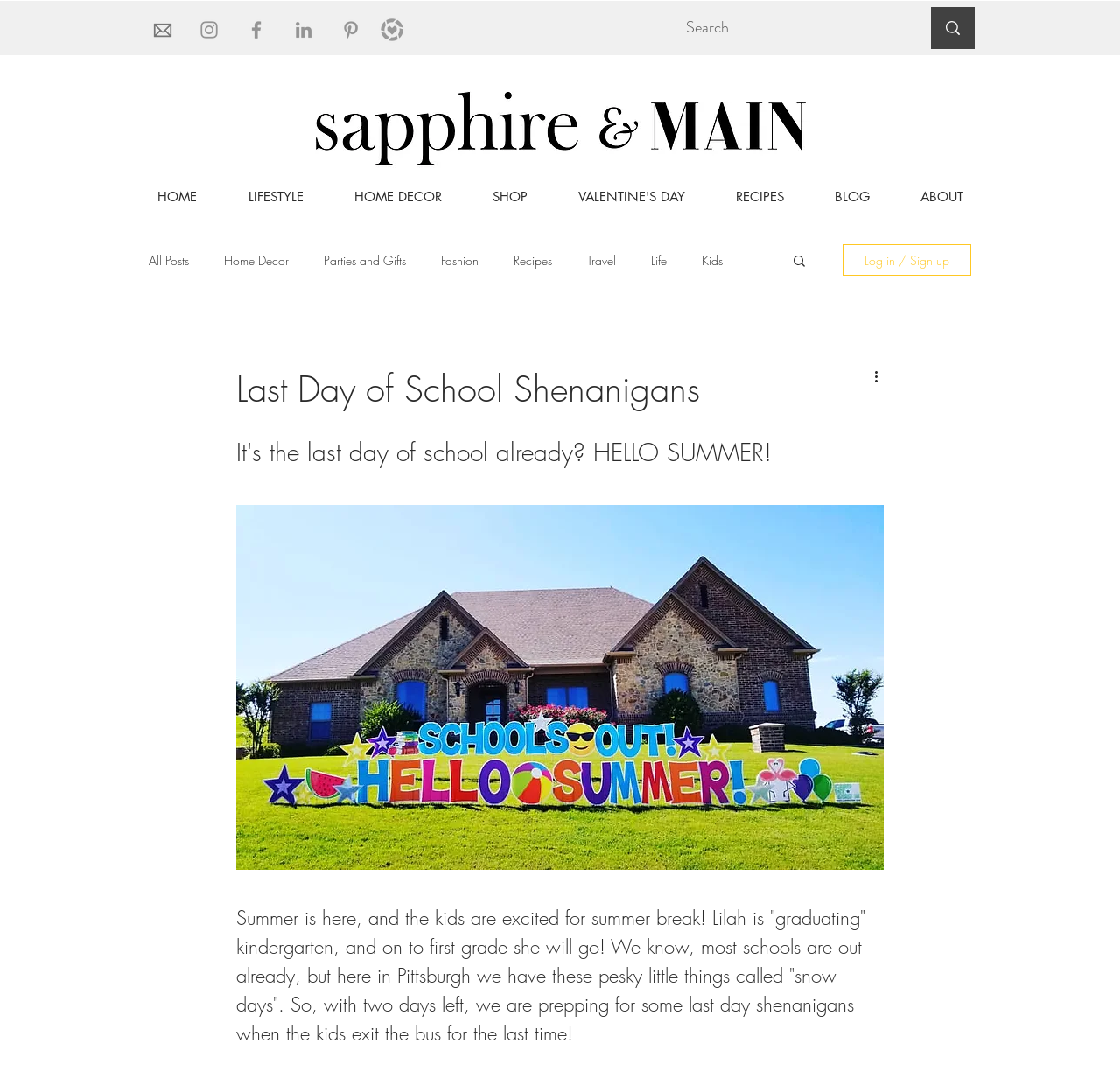Can you specify the bounding box coordinates for the region that should be clicked to fulfill this instruction: "Search for something".

[0.612, 0.006, 0.798, 0.045]